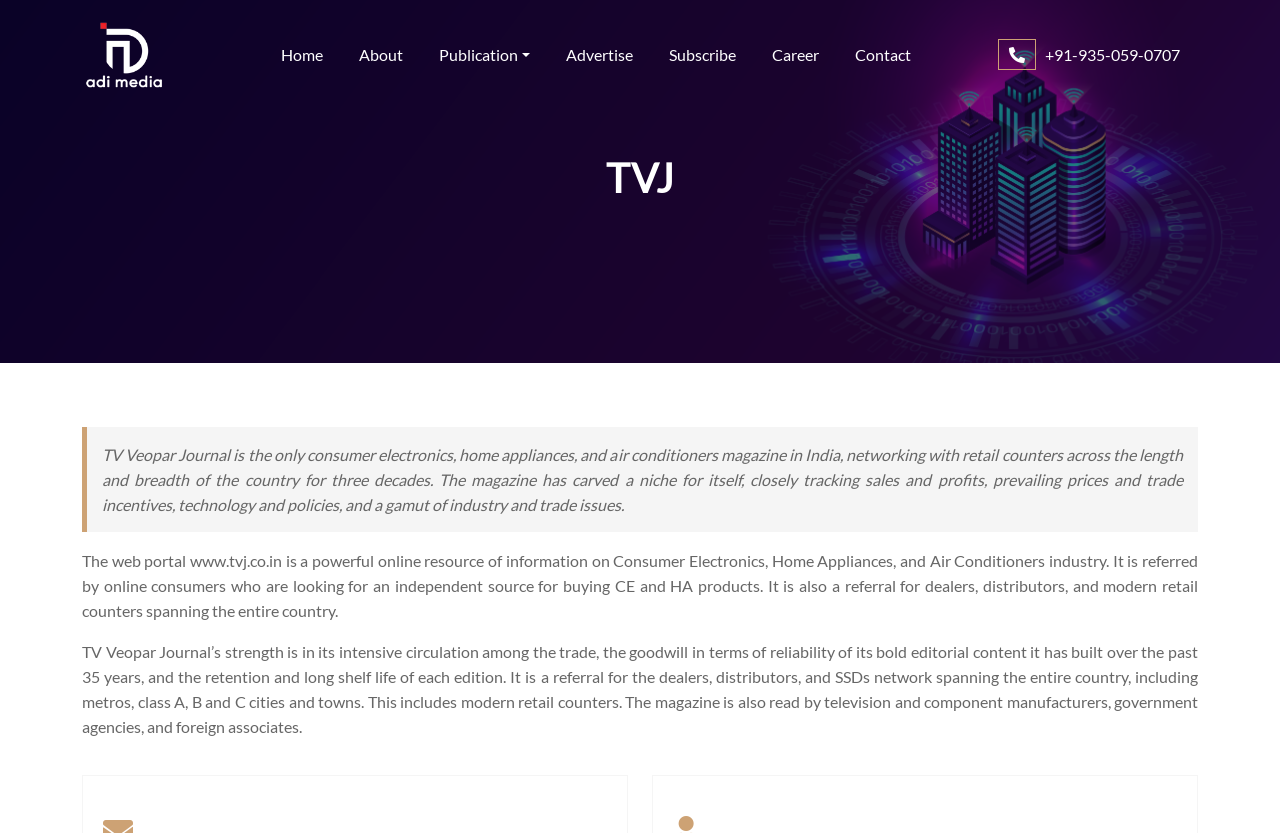Give the bounding box coordinates for the element described by: "parent_node: Follow us: title="RSS Feed"".

None